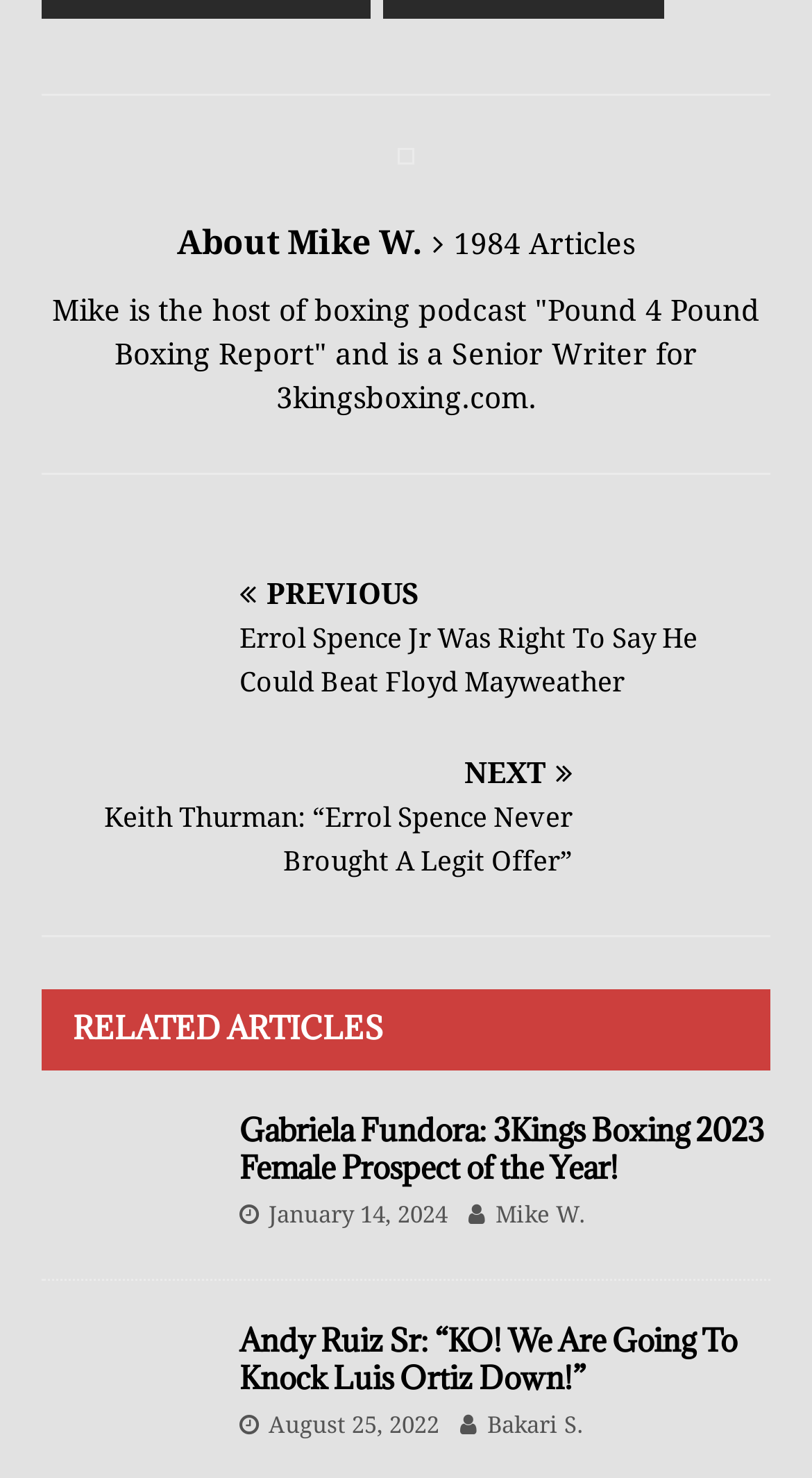Please identify the bounding box coordinates of the element's region that I should click in order to complete the following instruction: "Read about Gabriela Fundora winning 2023 Female Prospect of the Year". The bounding box coordinates consist of four float numbers between 0 and 1, i.e., [left, top, right, bottom].

[0.051, 0.752, 0.256, 0.837]